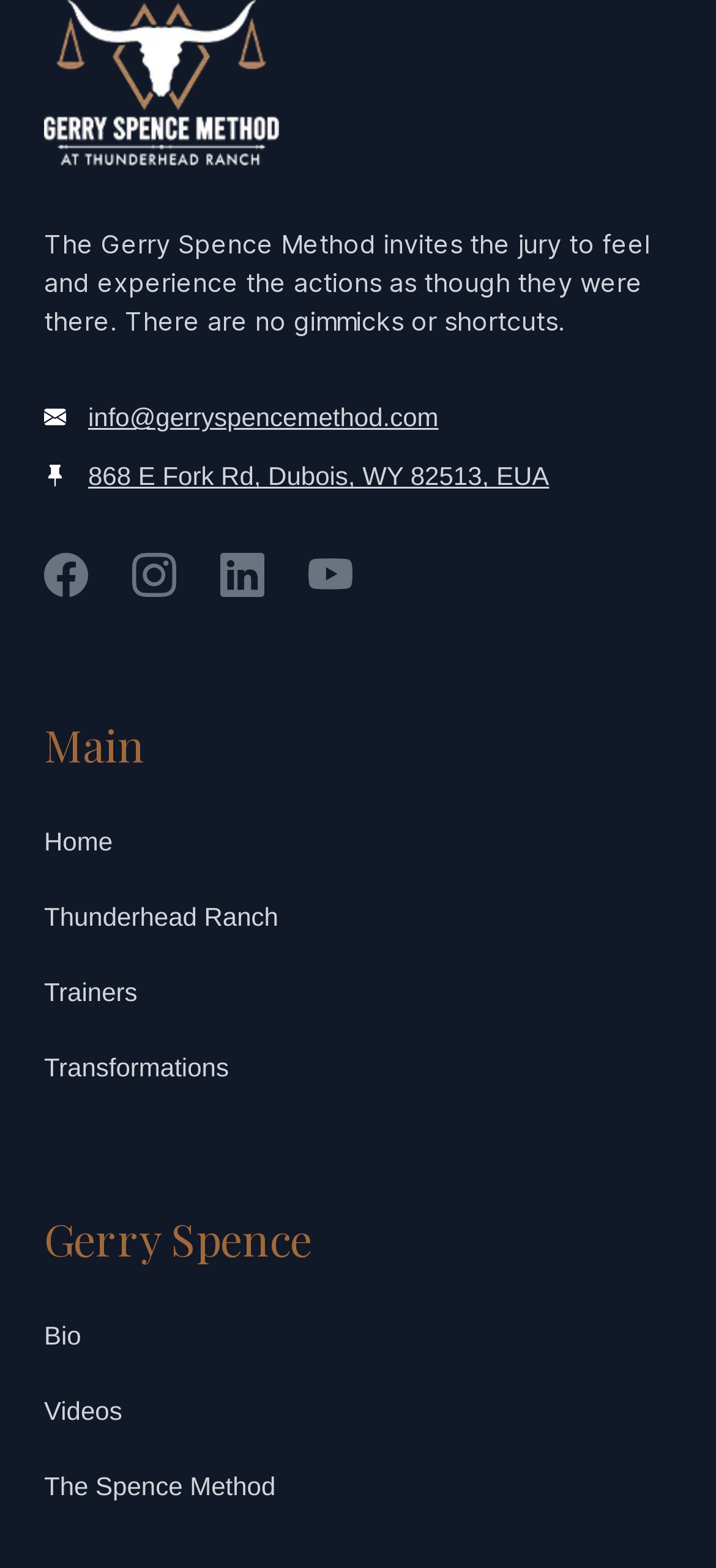Using details from the image, please answer the following question comprehensively:
What is the name of the method?

The name of the method can be found in the image element at the top of the webpage, which has the text 'Gerry Spence Method'.